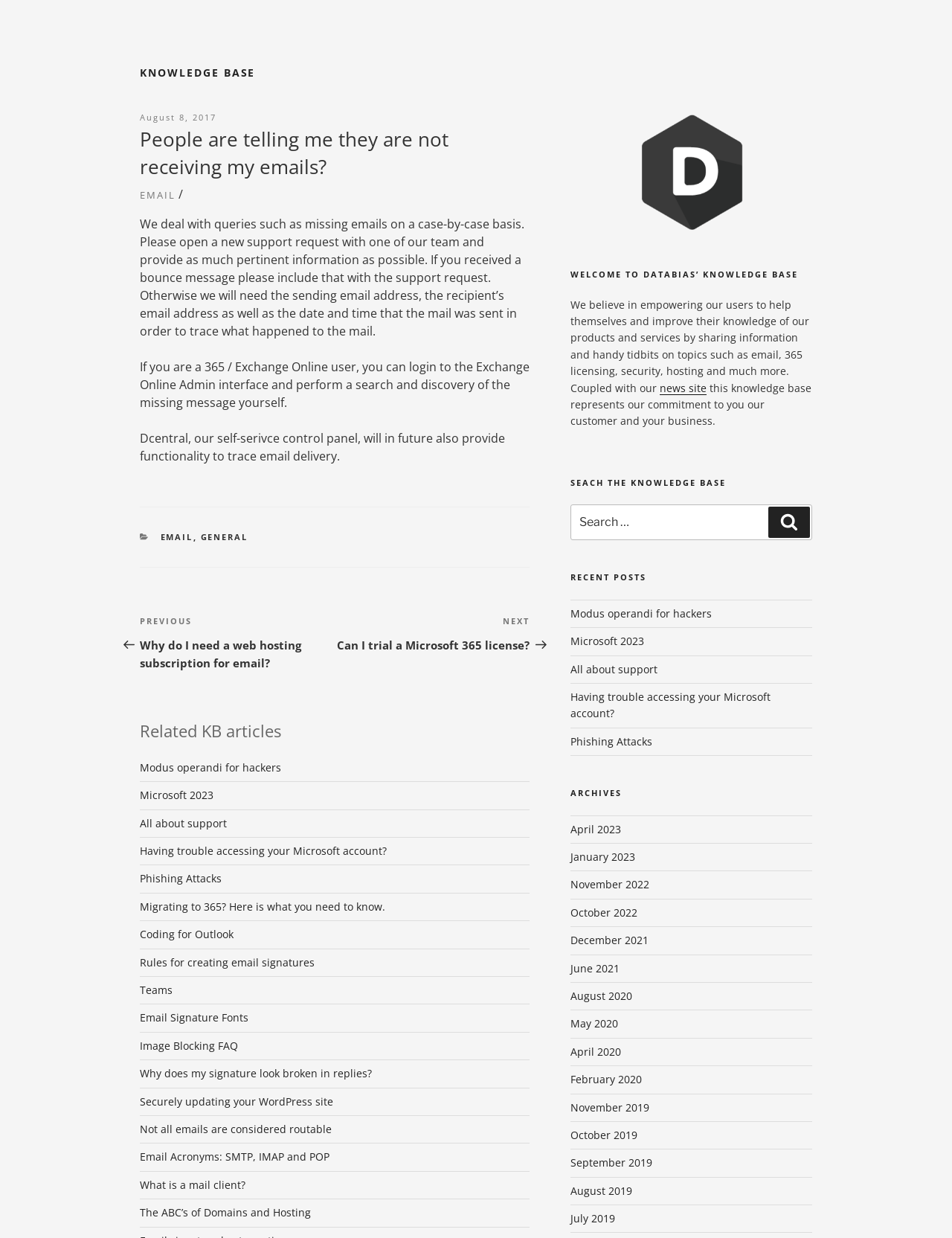Locate and extract the headline of this webpage.

People are telling me they are not receiving my emails?